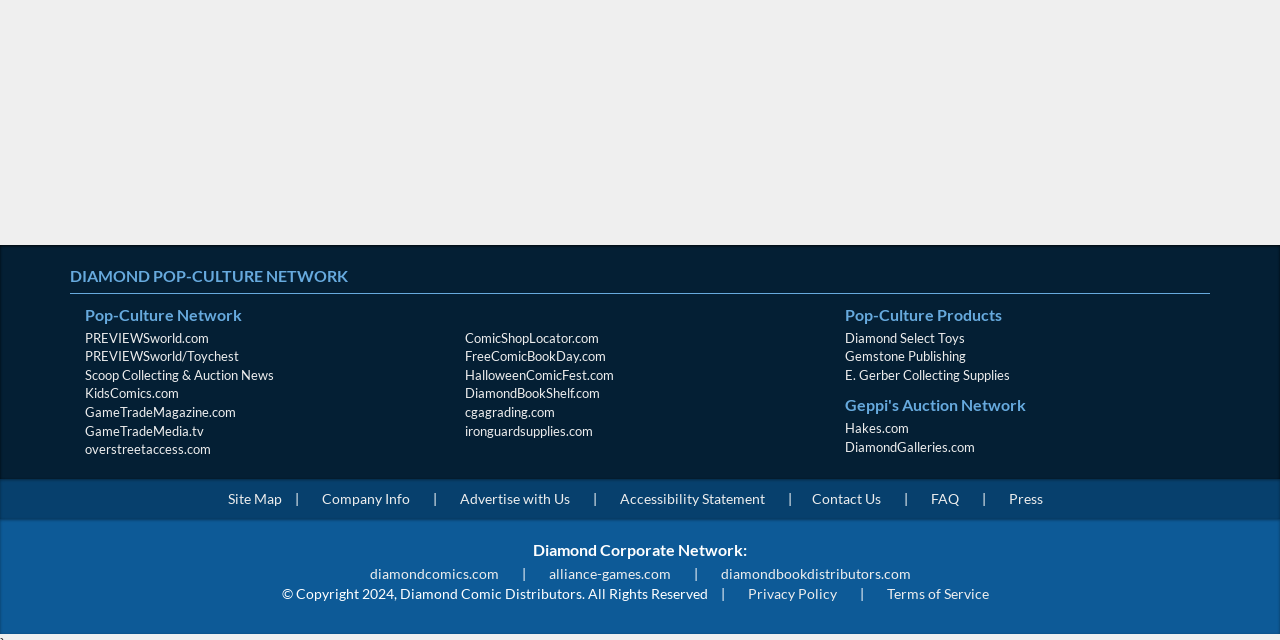Determine the bounding box coordinates for the clickable element required to fulfill the instruction: "Go to ComicShopLocator.com". Provide the coordinates as four float numbers between 0 and 1, i.e., [left, top, right, bottom].

[0.363, 0.515, 0.468, 0.54]